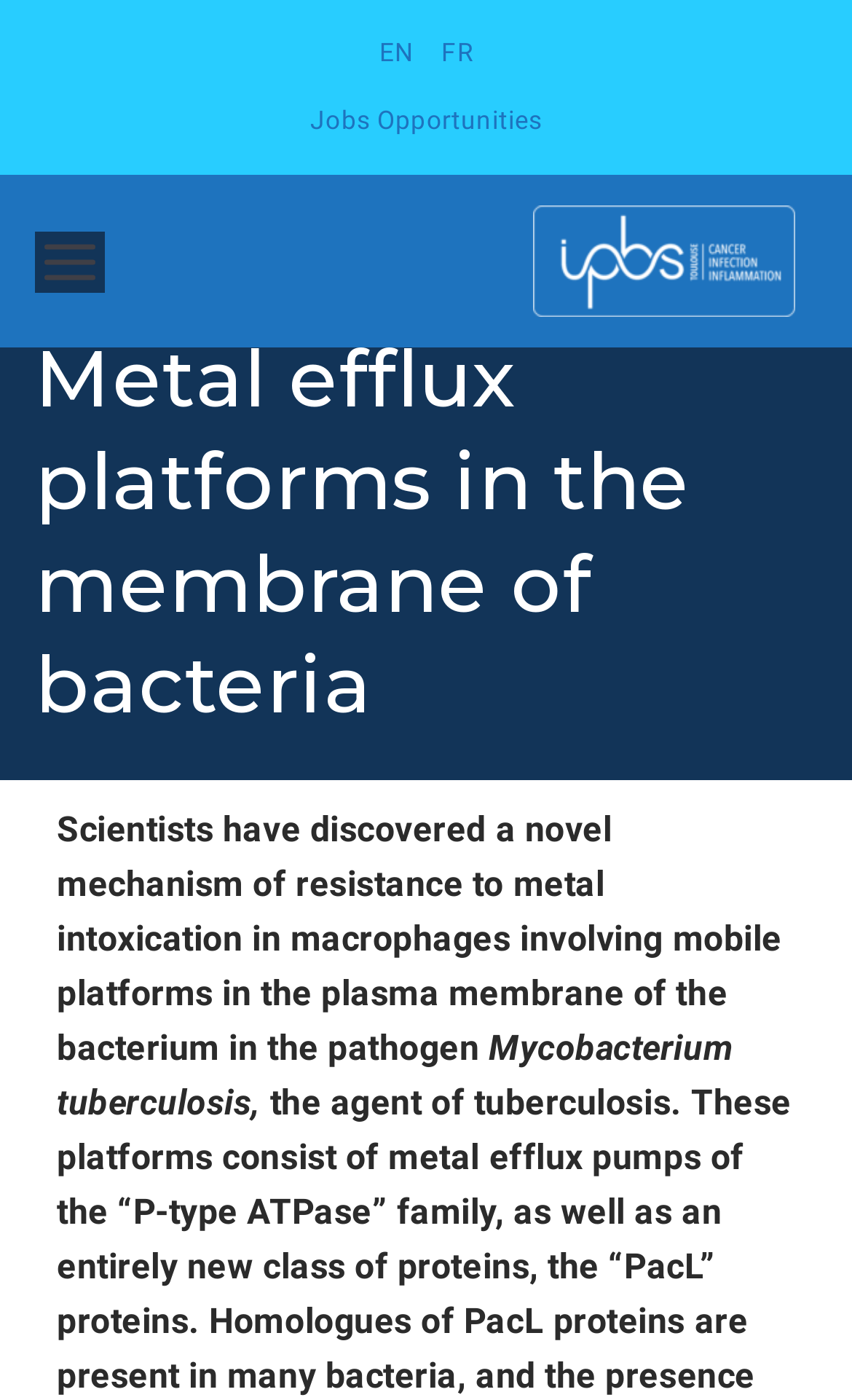Determine the primary headline of the webpage.

Metal efflux platforms in the membrane of bacteria